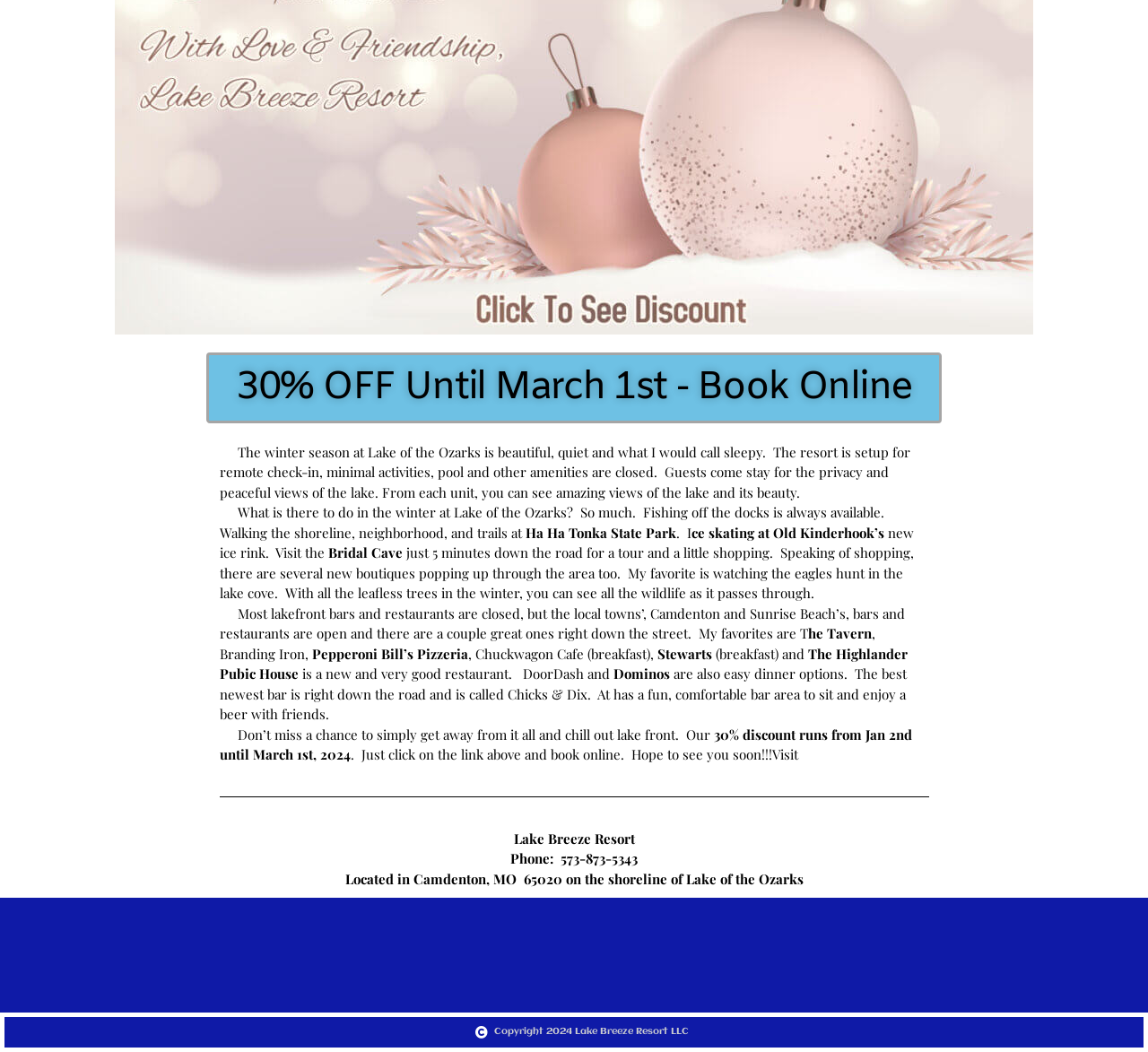For the given element description Pepperoni Bill’s Pizzeria, determine the bounding box coordinates of the UI element. The coordinates should follow the format (top-left x, top-left y, bottom-right x, bottom-right y) and be within the range of 0 to 1.

[0.271, 0.613, 0.407, 0.63]